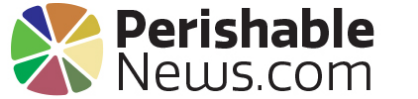What does the stylized circle symbolize?
Please answer the question with as much detail as possible using the screenshot.

The stylized multicolored circle in the logo resembles a wheel or flower, which symbolizes freshness and variety, reflecting the publication's focus on perishable goods.